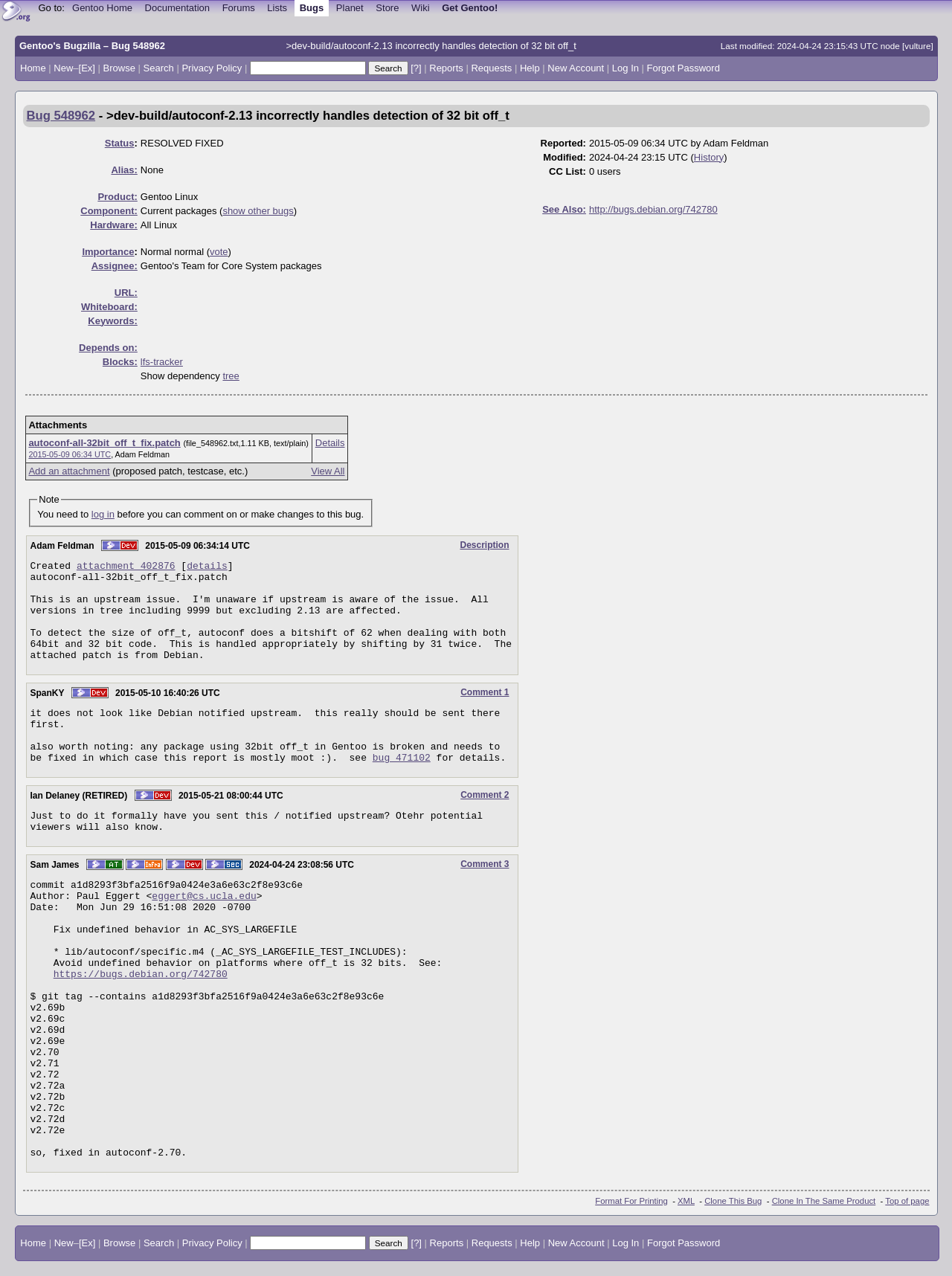Please study the image and answer the question comprehensively:
What is the logo at the top left corner of the webpage?

The logo is located at the top left corner of the webpage, with a bounding box of [0.0, 0.0, 0.035, 0.019]. It is an image element with the text 'Gentoo Websites Logo'.